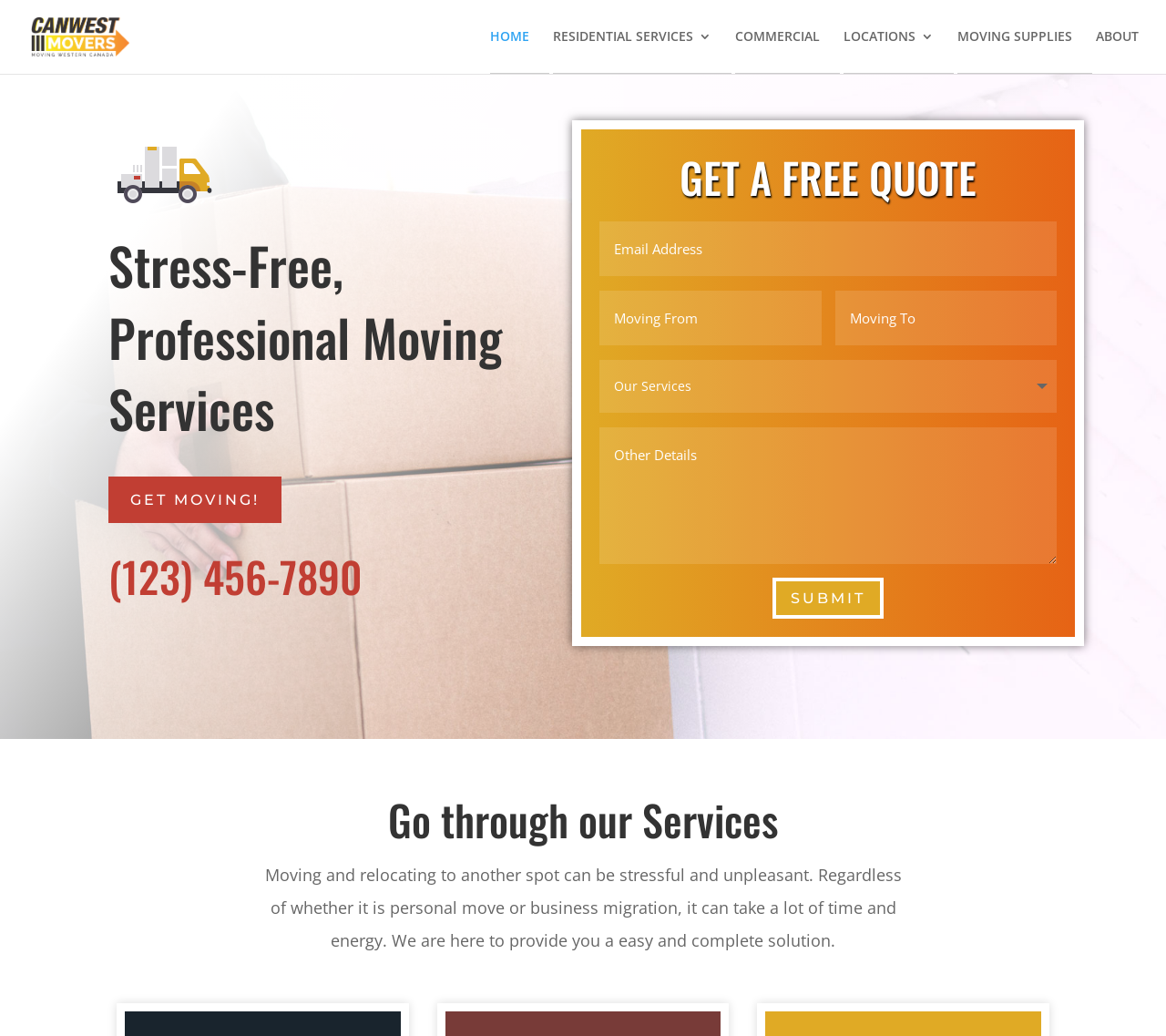Give a one-word or short-phrase answer to the following question: 
What is the purpose of the company according to the webpage?

To provide easy and complete moving solutions